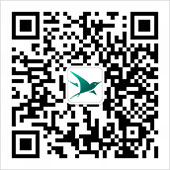Please answer the following question using a single word or phrase: 
What does the bird in flight symbolize?

Agility and connectivity